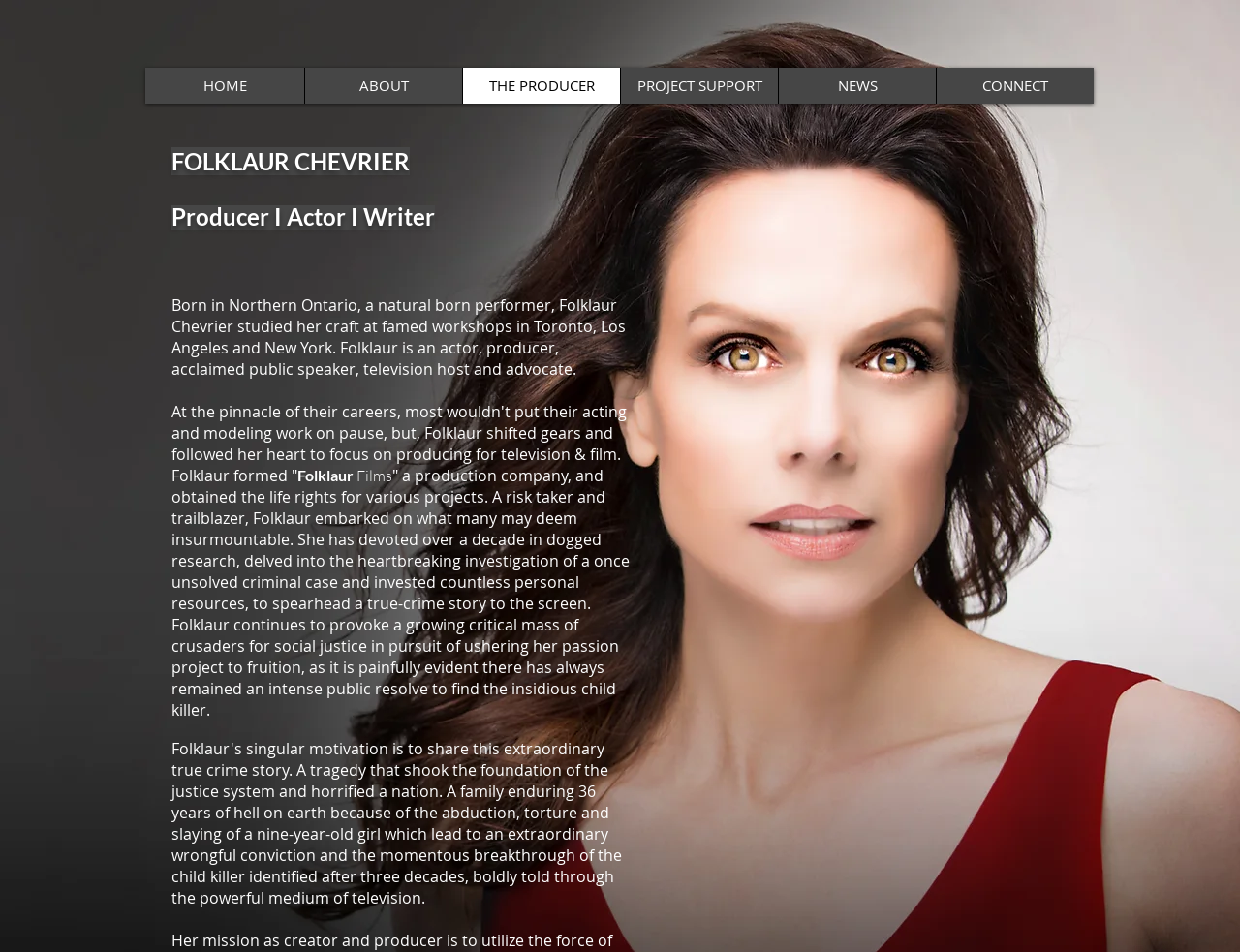Please respond to the question using a single word or phrase:
How old was the girl who was abducted, tortured, and slain?

Nine-year-old